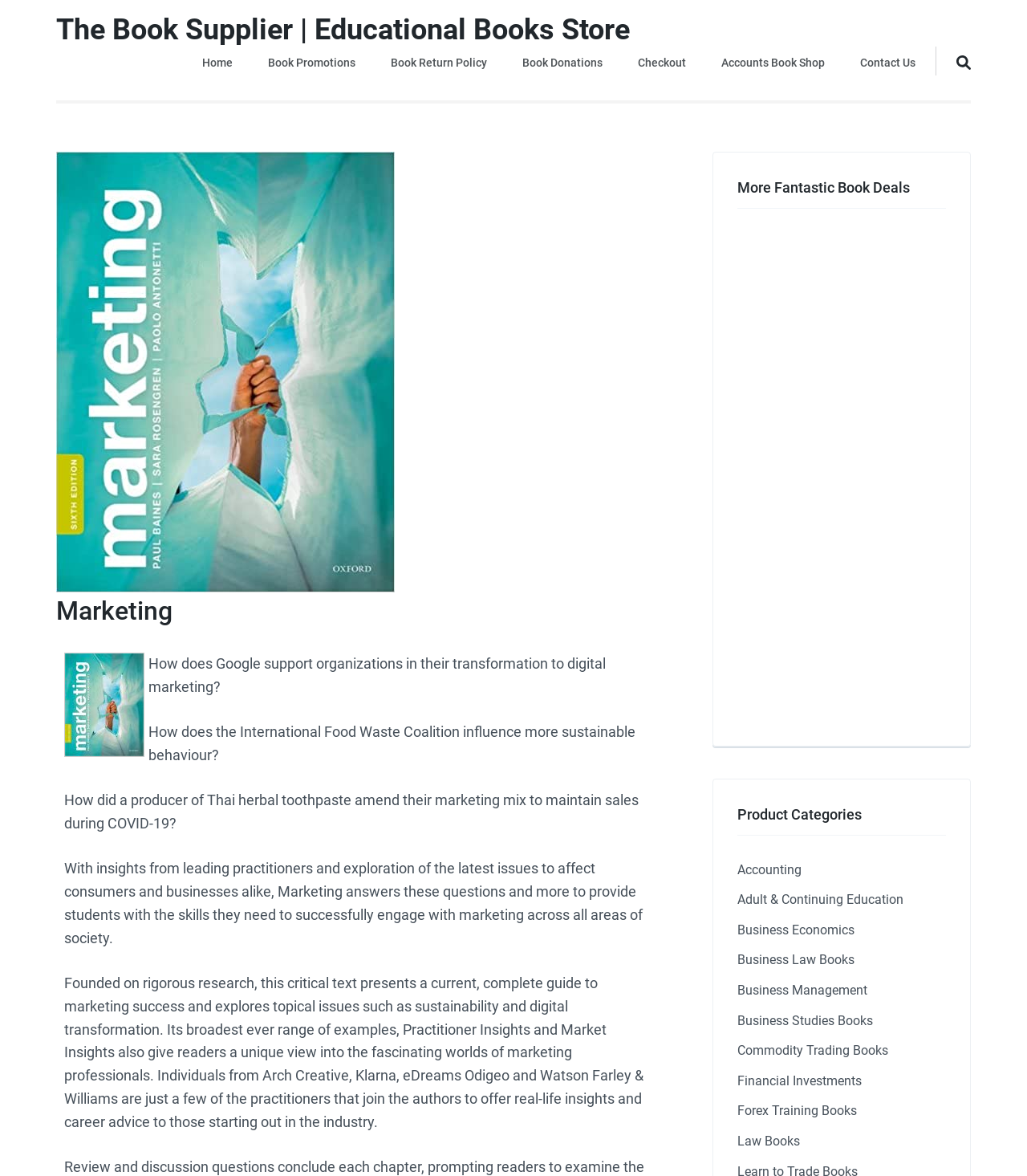Reply to the question below using a single word or brief phrase:
What is the name of the book supplier?

The Book Supplier